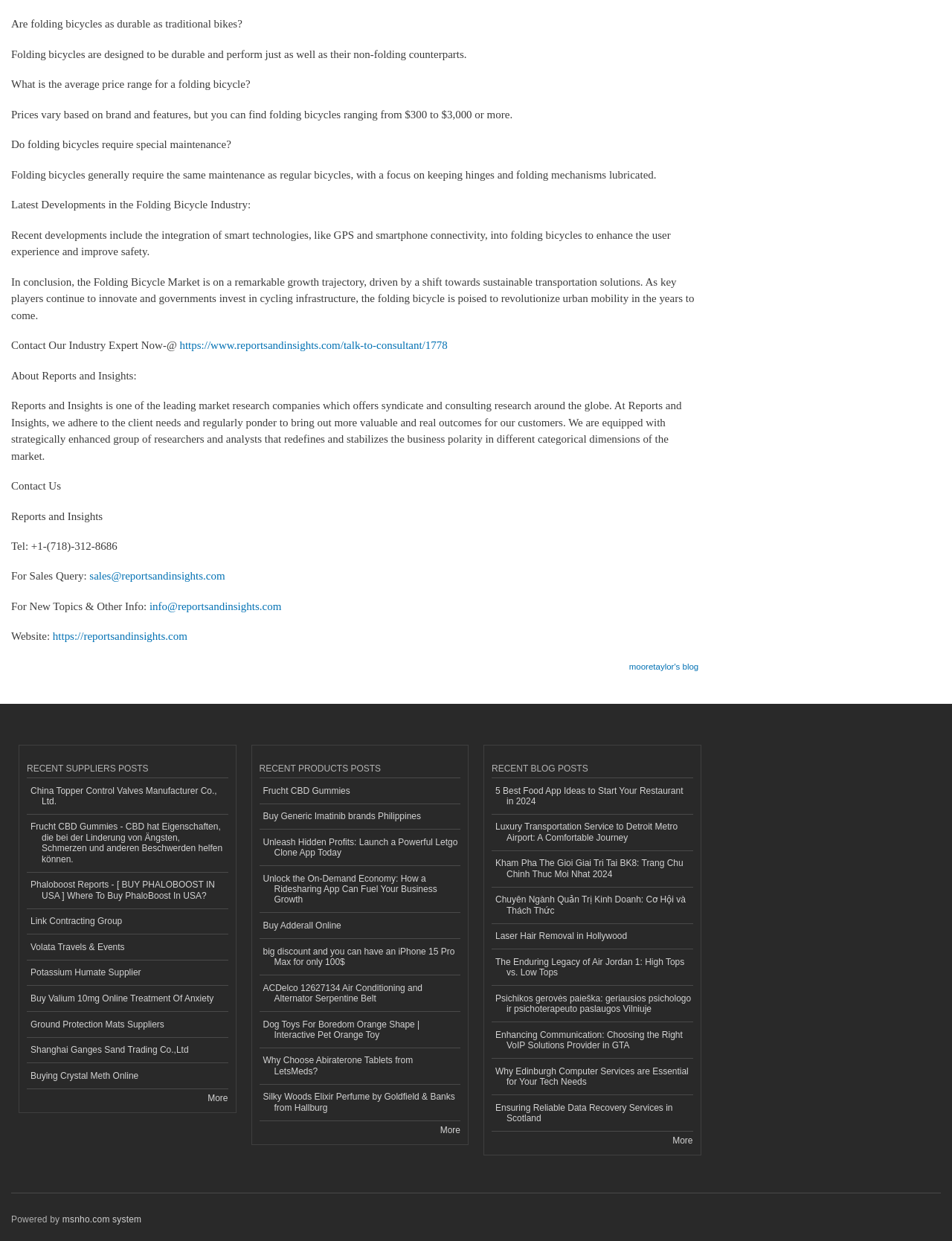Mark the bounding box of the element that matches the following description: "https://www.reportsandinsights.com/talk-to-consultant/1778".

[0.189, 0.273, 0.47, 0.283]